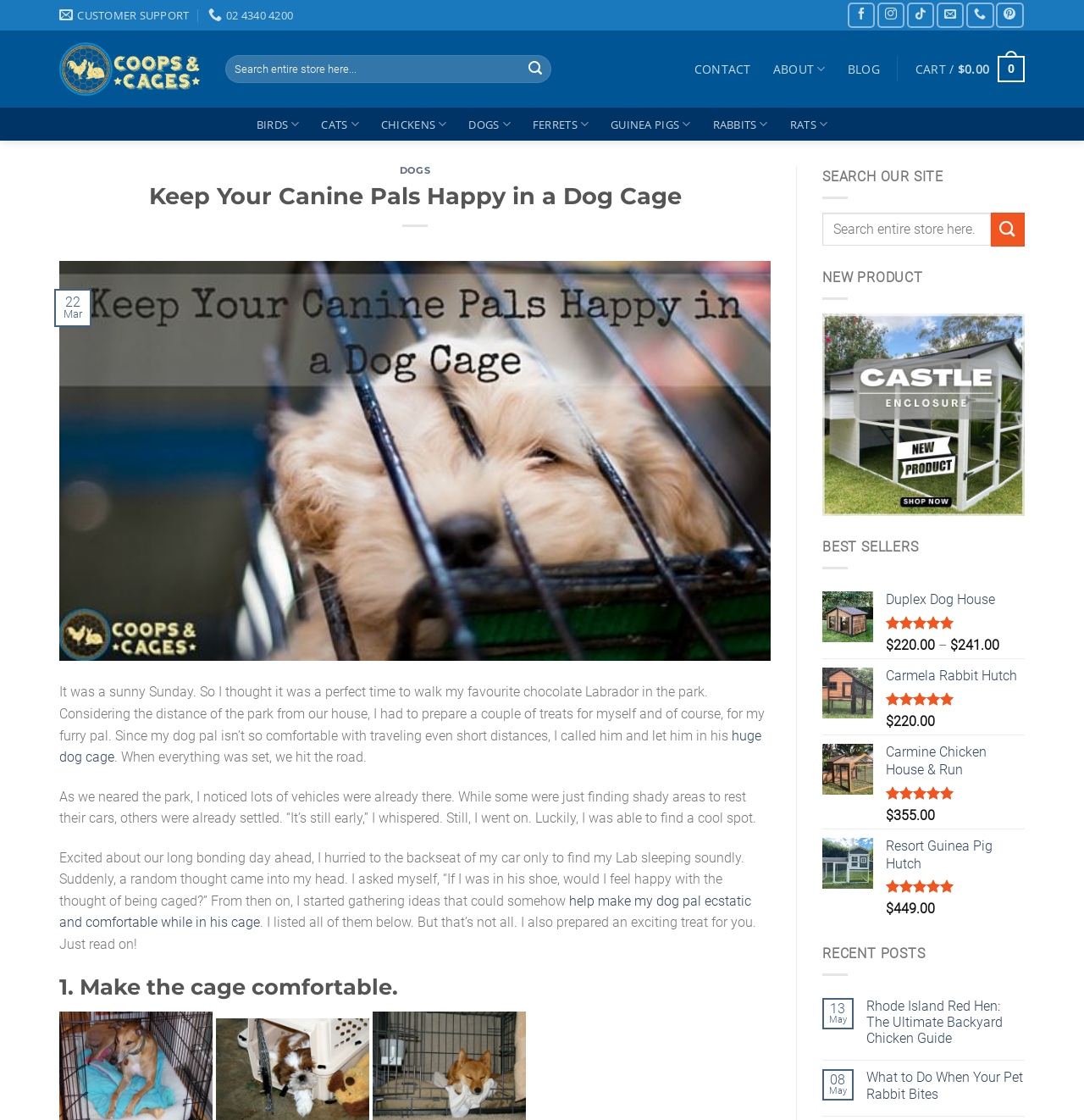Extract the bounding box coordinates for the HTML element that matches this description: "name="s" placeholder="Search entire store here..."". The coordinates should be four float numbers between 0 and 1, i.e., [left, top, right, bottom].

[0.759, 0.19, 0.914, 0.22]